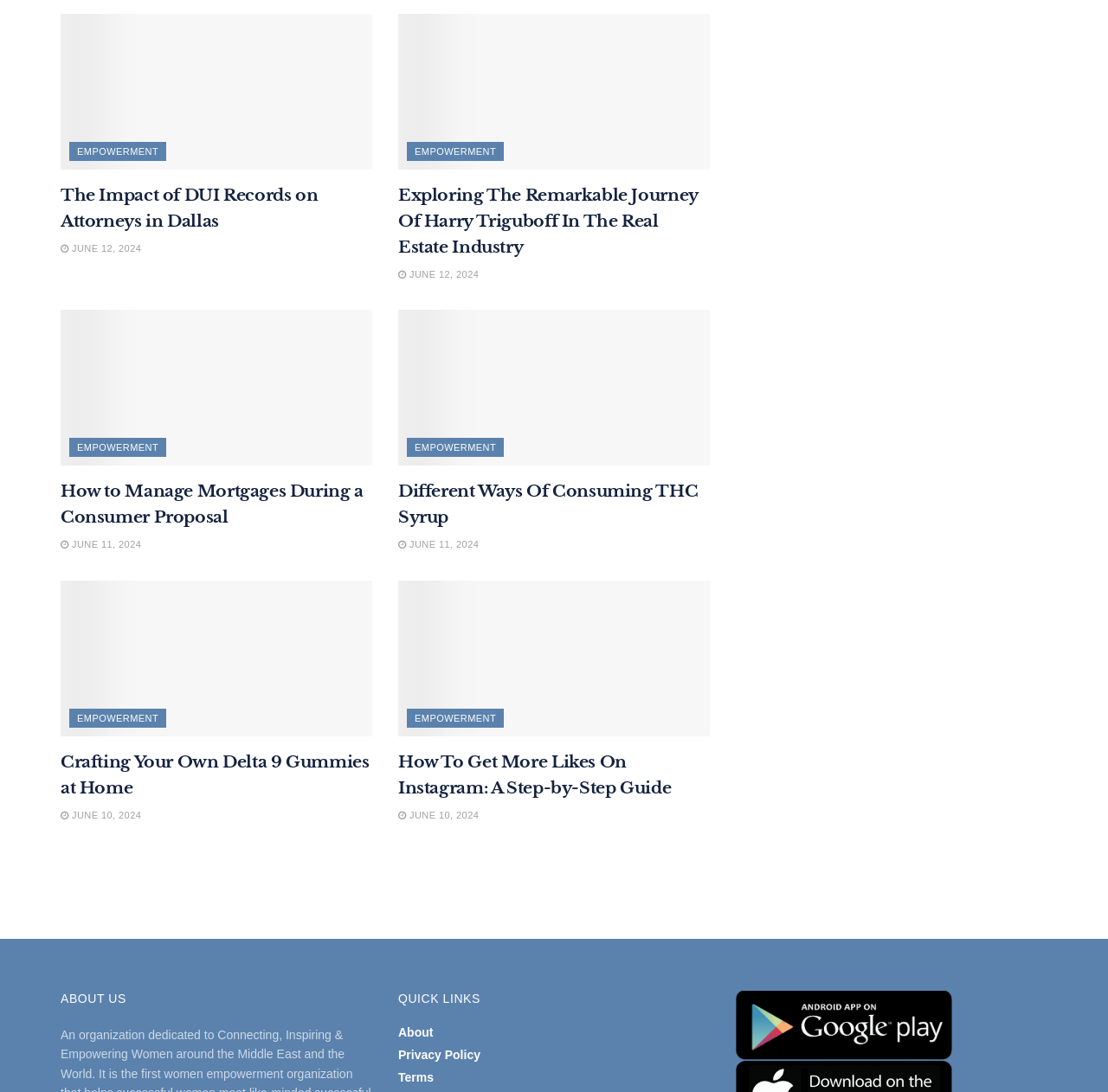Find the bounding box coordinates of the element I should click to carry out the following instruction: "View the image about Harry Triguboff's journey in real estate".

[0.359, 0.013, 0.641, 0.298]